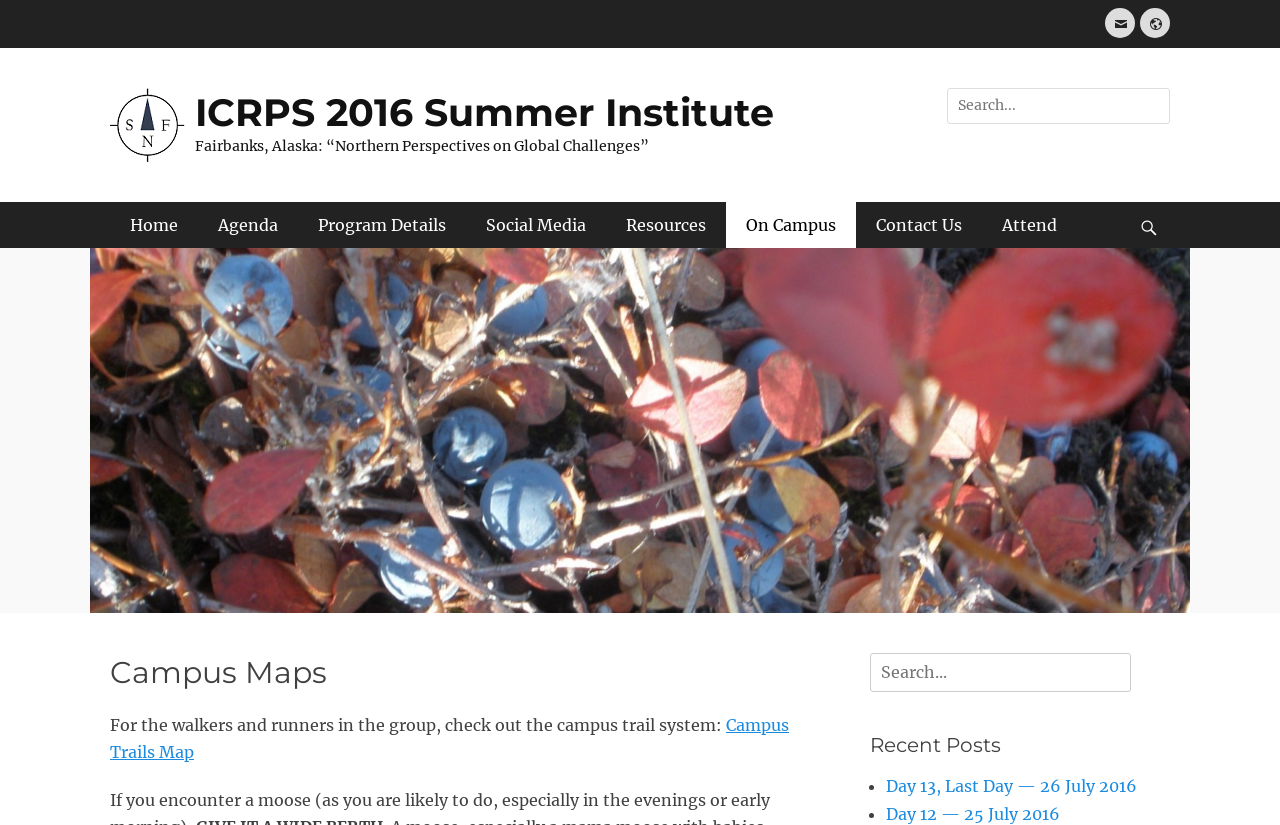Determine the bounding box coordinates of the clickable element to achieve the following action: 'Check recent posts'. Provide the coordinates as four float values between 0 and 1, formatted as [left, top, right, bottom].

[0.68, 0.888, 0.914, 0.919]